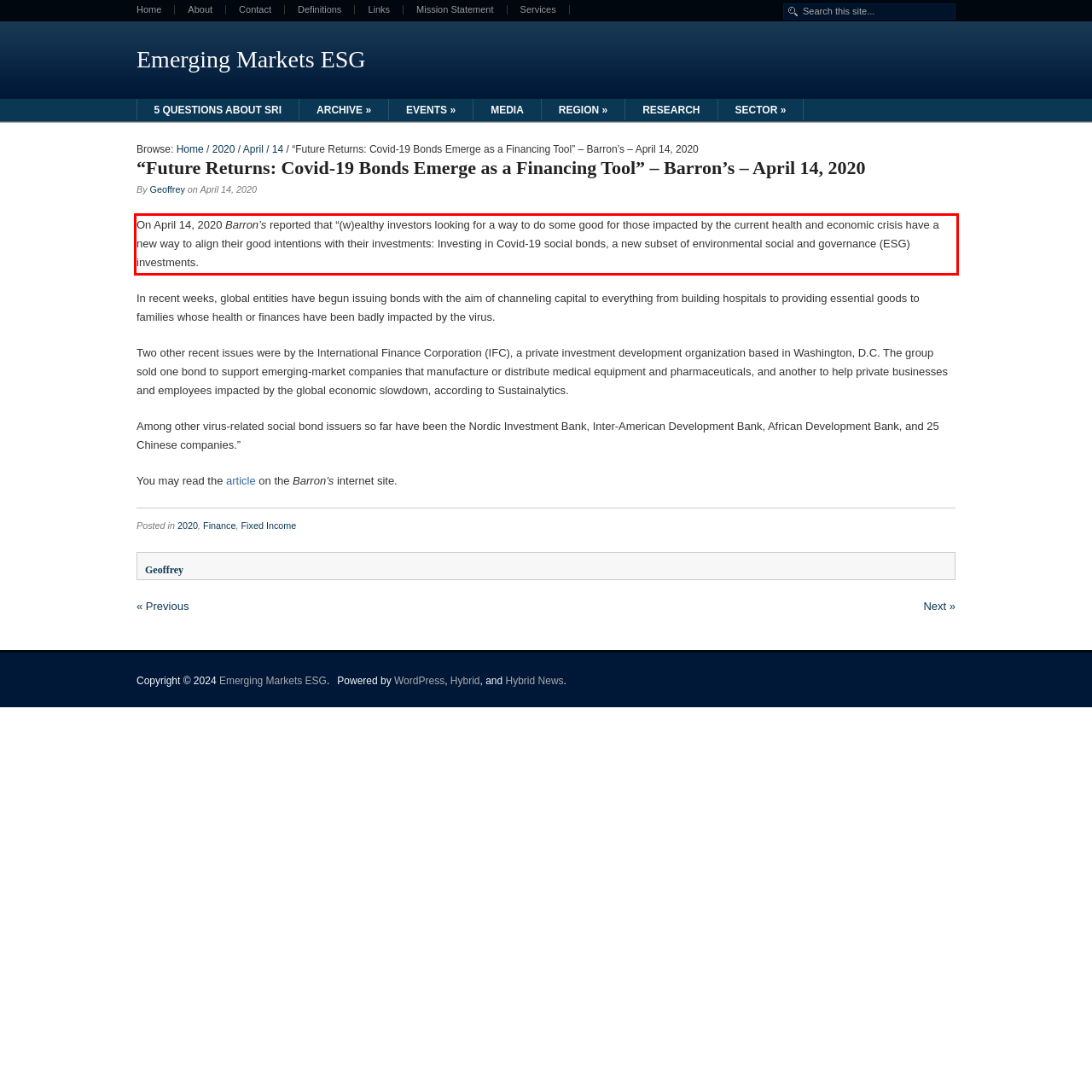You are provided with a screenshot of a webpage that includes a UI element enclosed in a red rectangle. Extract the text content inside this red rectangle.

On April 14, 2020 Barron’s reported that “(w)ealthy investors looking for a way to do some good for those impacted by the current health and economic crisis have a new way to align their good intentions with their investments: Investing in Covid-19 social bonds, a new subset of environmental social and governance (ESG) investments.